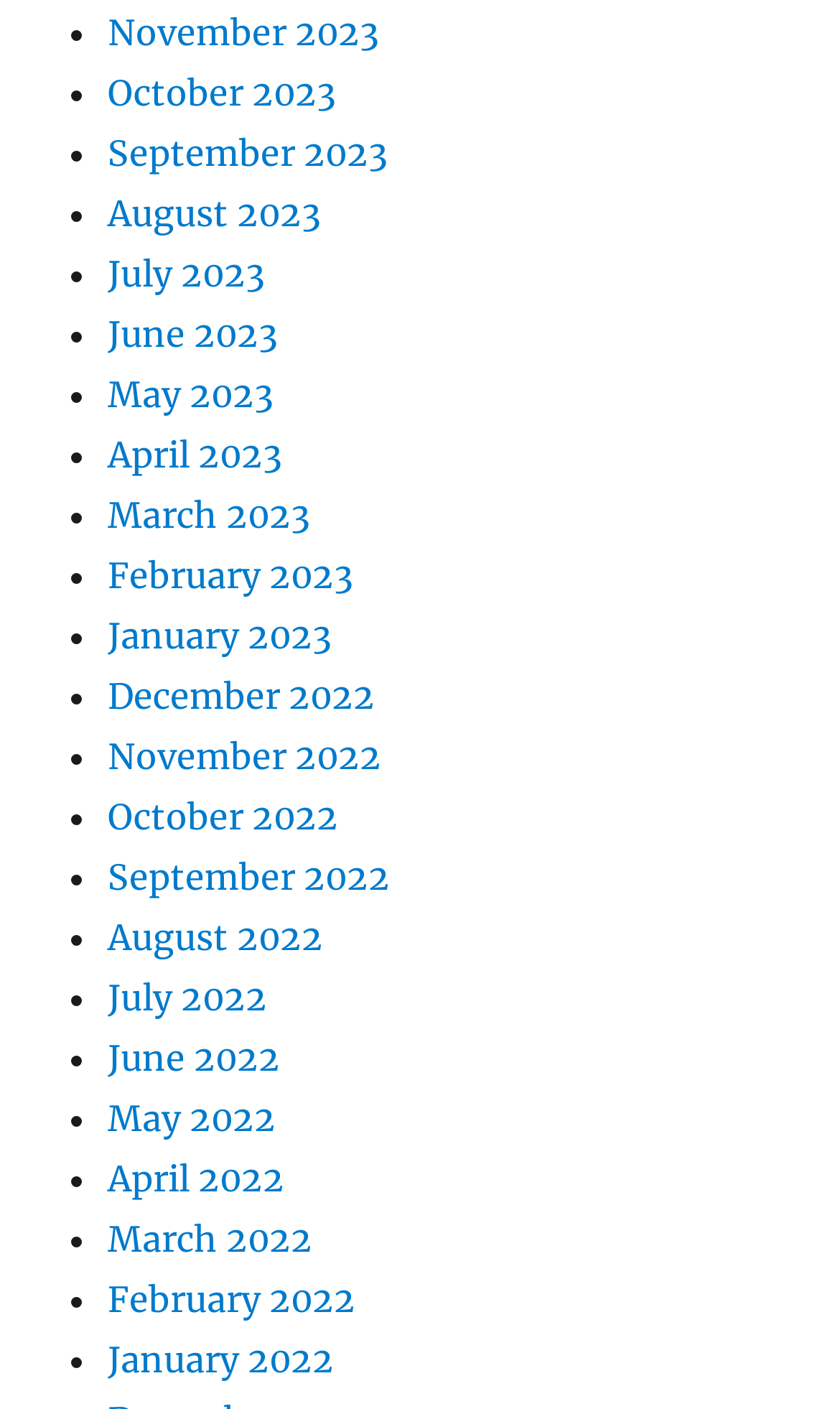What is the earliest month listed?
Identify the answer in the screenshot and reply with a single word or phrase.

January 2022